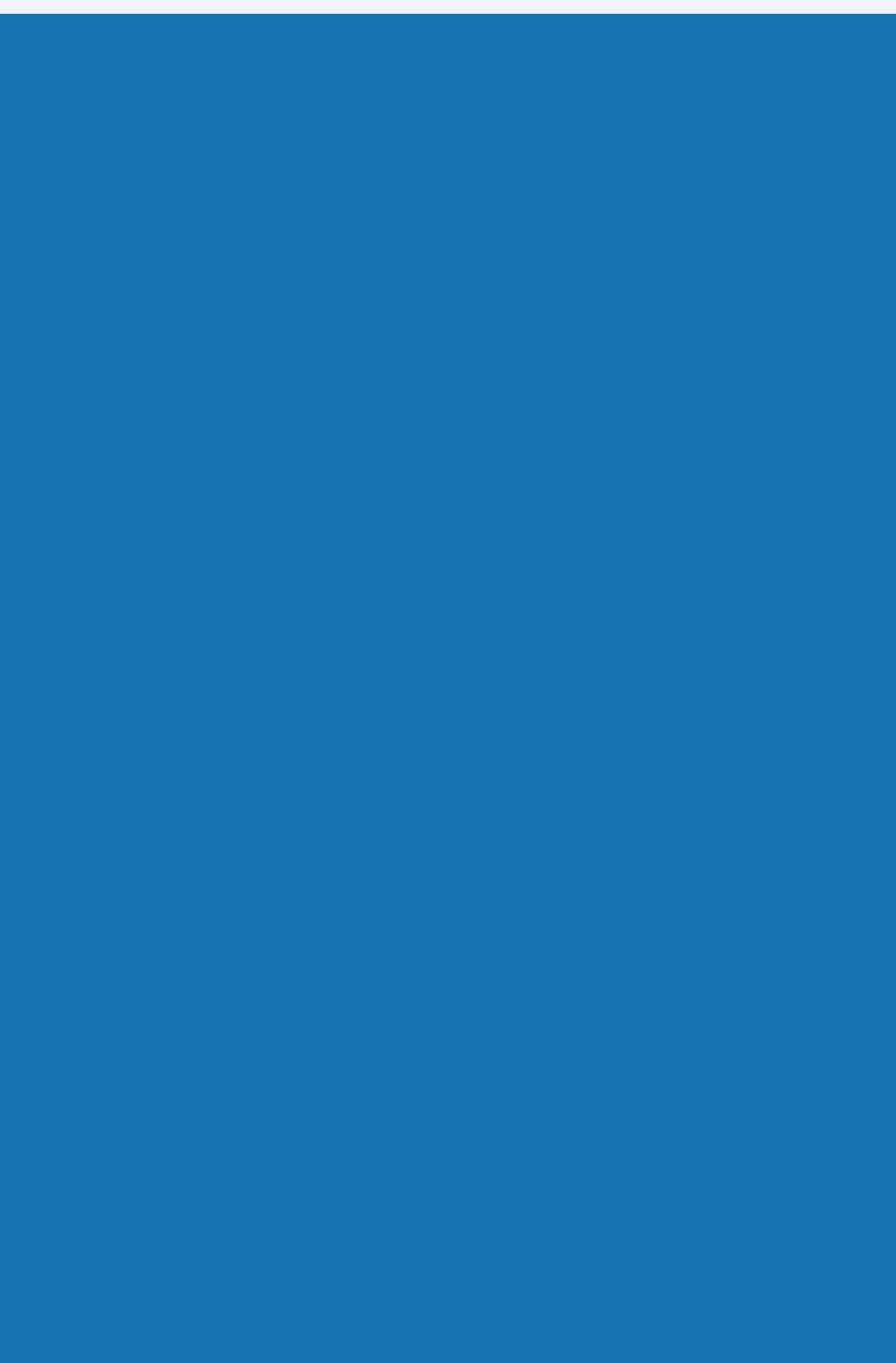Determine the bounding box coordinates of the clickable region to follow the instruction: "get delivery information".

[0.103, 0.593, 0.897, 0.672]